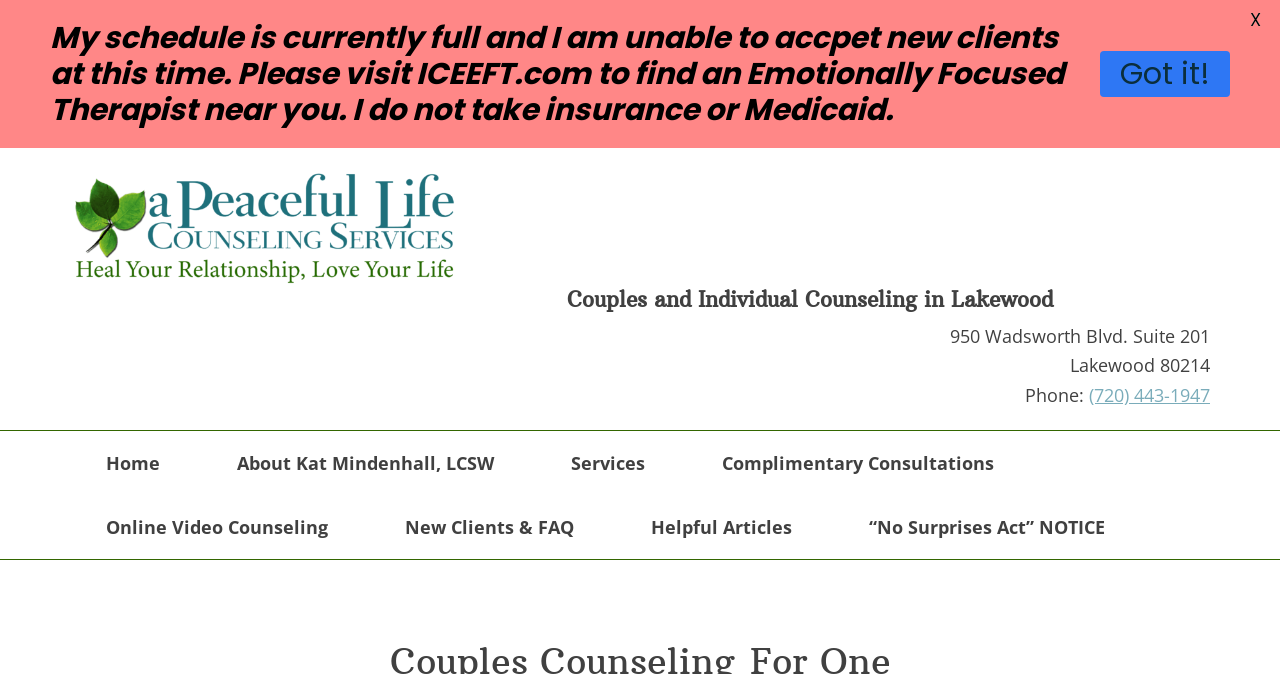Please find the bounding box coordinates of the clickable region needed to complete the following instruction: "Click the link to schedule a complimentary consultation". The bounding box coordinates must consist of four float numbers between 0 and 1, i.e., [left, top, right, bottom].

[0.536, 0.639, 0.805, 0.734]